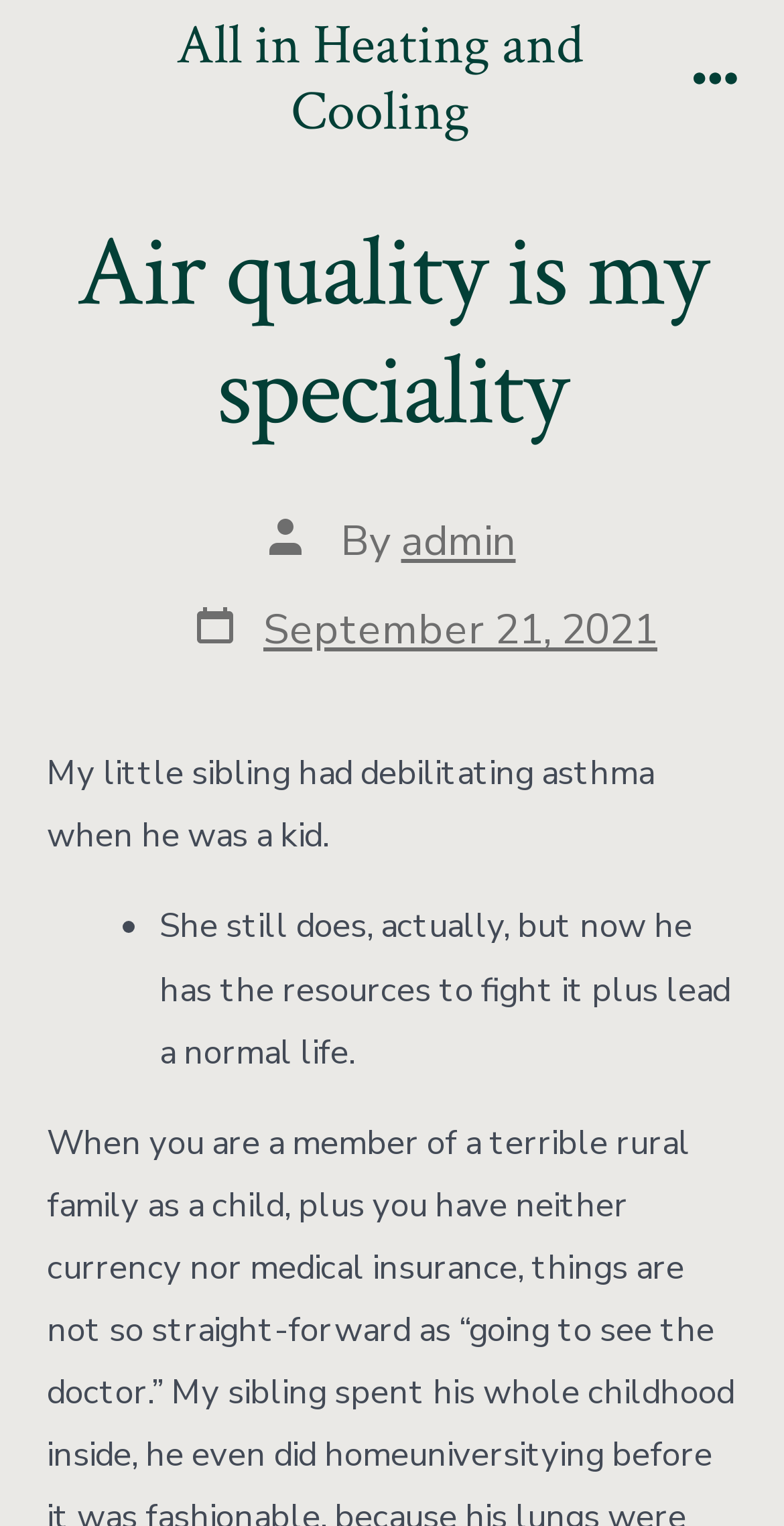Give a one-word or one-phrase response to the question:
What is the topic of the article?

Air quality